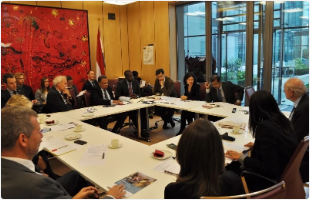How many countries are represented at the meeting?
Answer the question with just one word or phrase using the image.

Fifteen